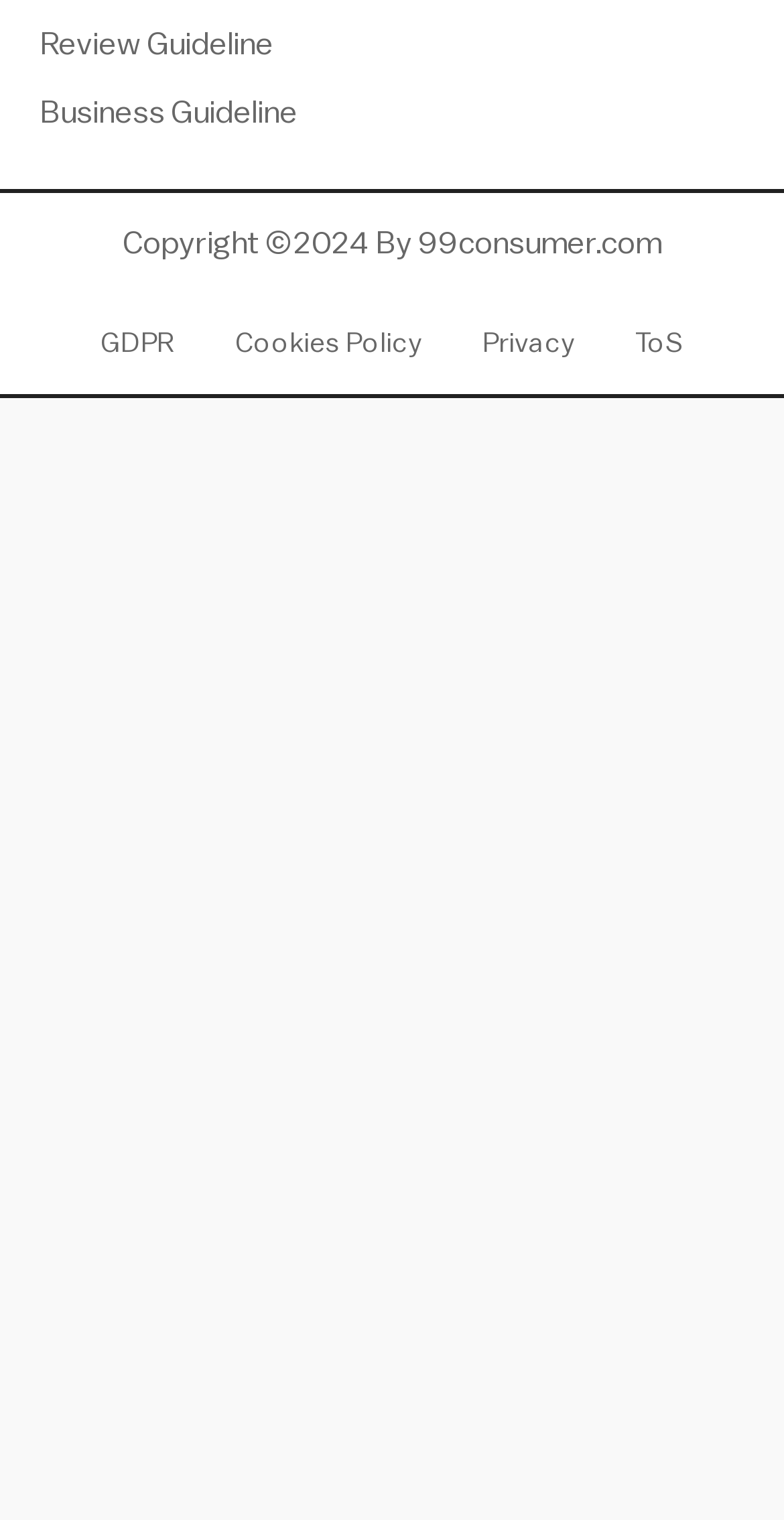Determine the bounding box coordinates for the clickable element to execute this instruction: "Check privacy policy". Provide the coordinates as four float numbers between 0 and 1, i.e., [left, top, right, bottom].

[0.577, 0.217, 0.772, 0.236]